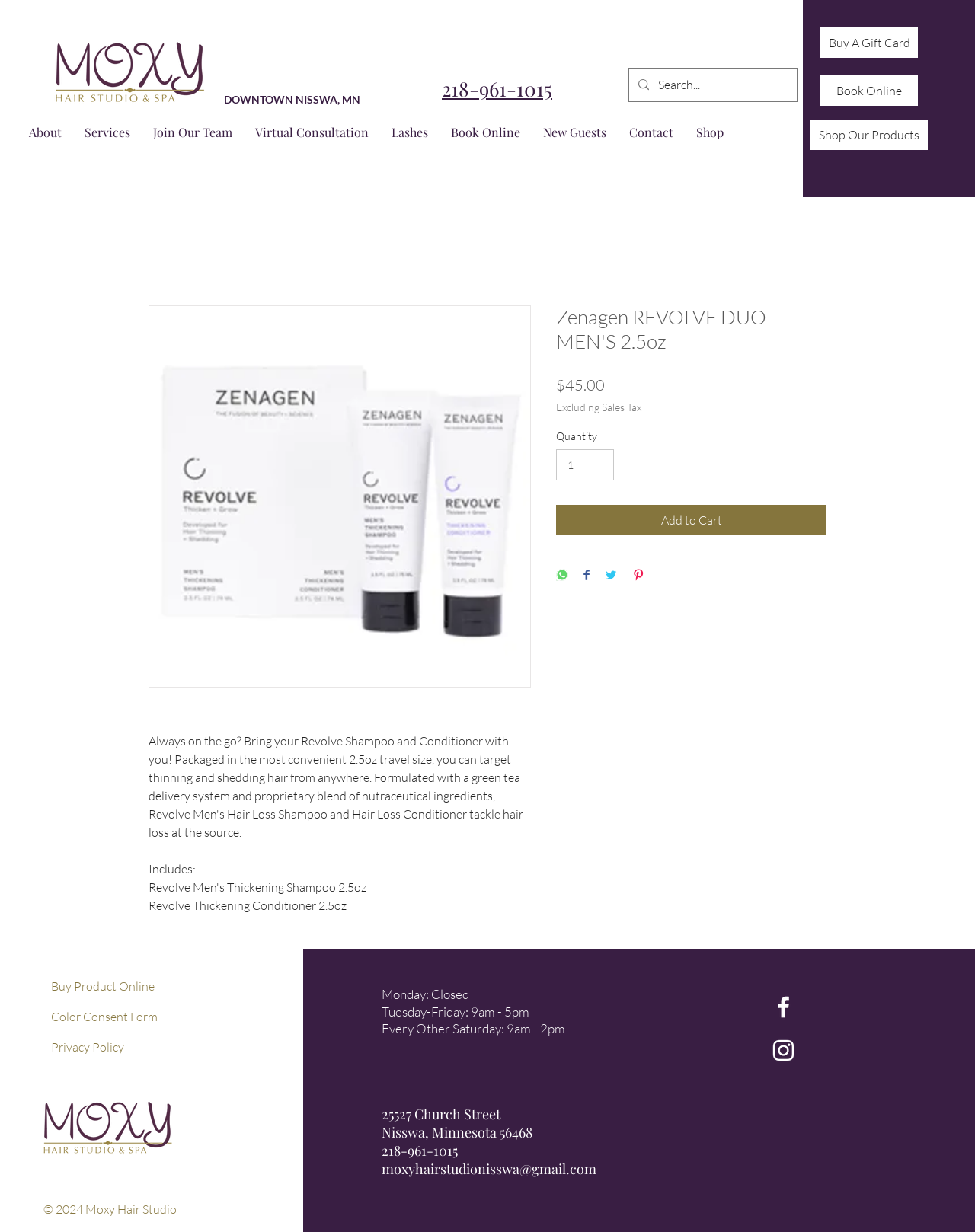Summarize the contents and layout of the webpage in detail.

This webpage is about a hair care product, specifically the Revolve Shampoo and Conditioner duo for men, packaged in a 2.5oz travel size. At the top left corner, there is a Moxy logo, and next to it, the text "DOWNTOWN NISSWA, MN" is displayed. Below this, there is a phone number "218-961-1015" and a series of links to different sections of the website, including "About", "Services", "Join Our Team", and more.

On the right side of the page, there is a search bar with a magnifying glass icon. Below this, there is a main section that displays the product information. The product image is shown, along with a heading that reads "Zenagen REVOLVE DUO MEN'S 2.5oz". The product description includes the text "Includes: Revolve Thickening Conditioner 2.5oz" and the price "$45.00". There is also a quantity selector and an "Add to Cart" button.

Below the product information, there are social media sharing buttons for WhatsApp, Facebook, Twitter, and Pinterest. Further down, there are links to "Buy Product Online", "Color Consent Form", and "Privacy Policy". At the very bottom of the page, there is a copyright notice "© 2024 Moxy Hair Studio" and a section that displays the studio's address, phone number, and business hours. On the right side of the bottom section, there is a social media bar with links to Facebook and Instagram.